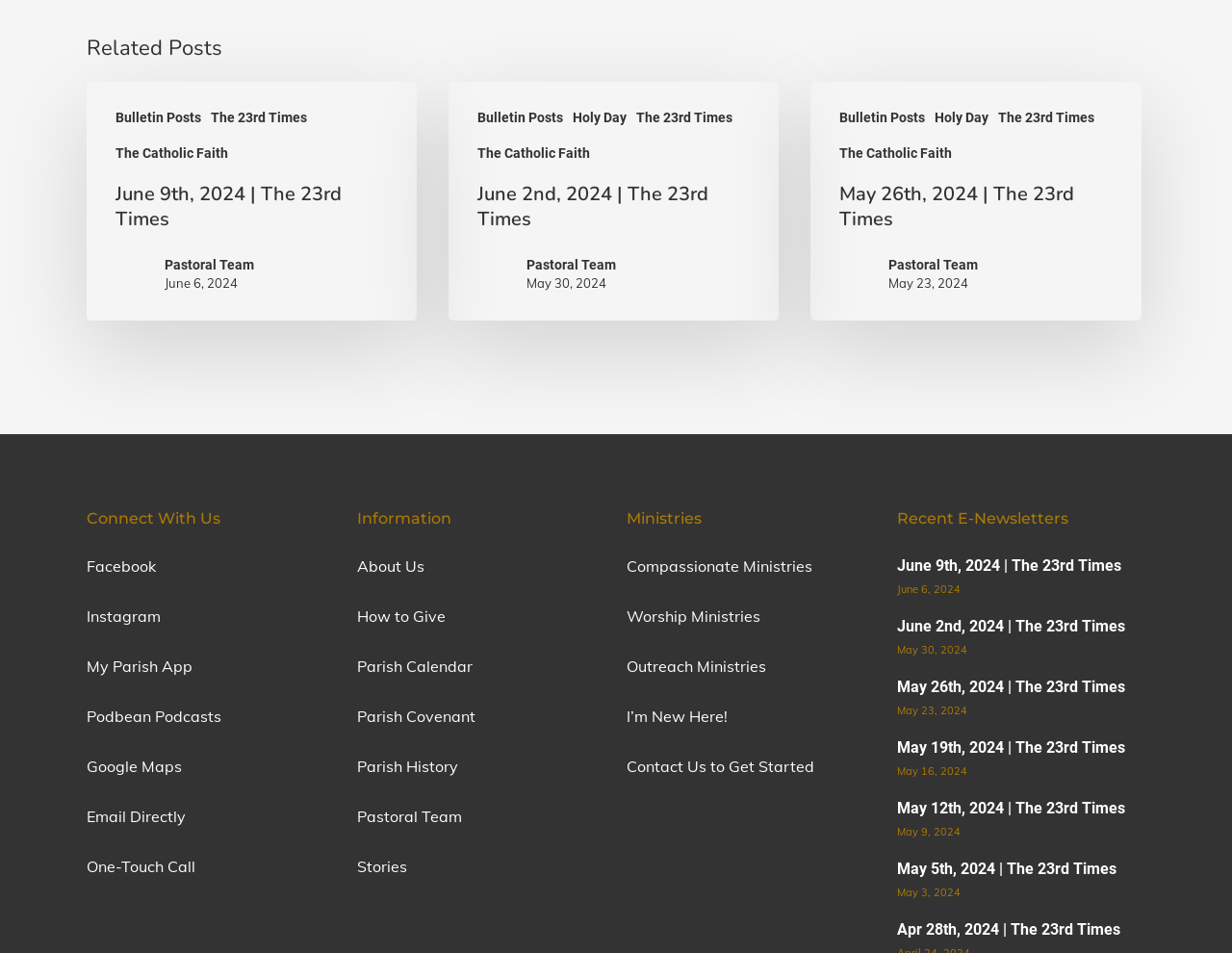Identify the bounding box coordinates of the HTML element based on this description: "Contact Us to Get Started".

[0.509, 0.794, 0.661, 0.815]